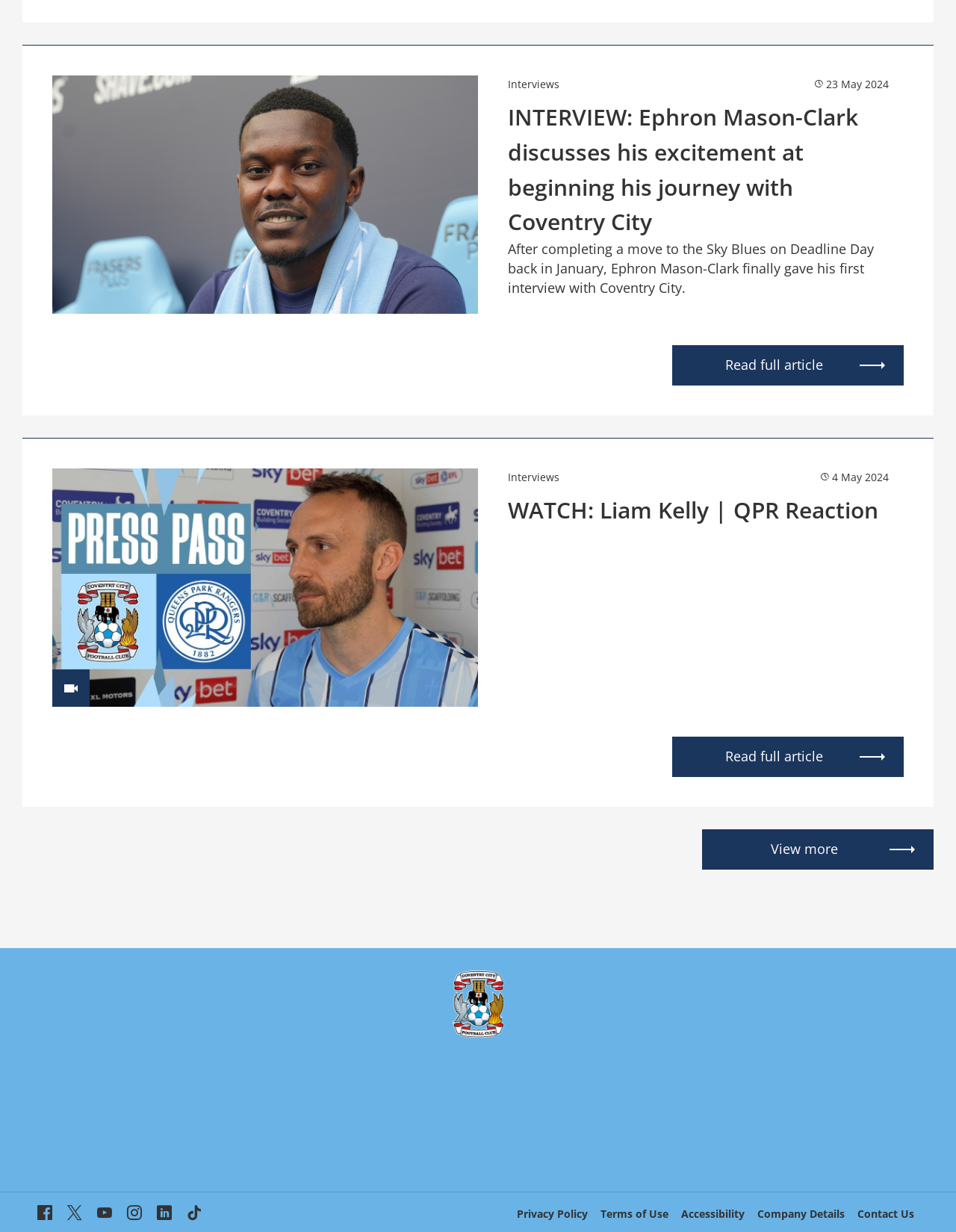Respond to the question below with a single word or phrase: What type of content is present on this webpage?

Interviews and articles